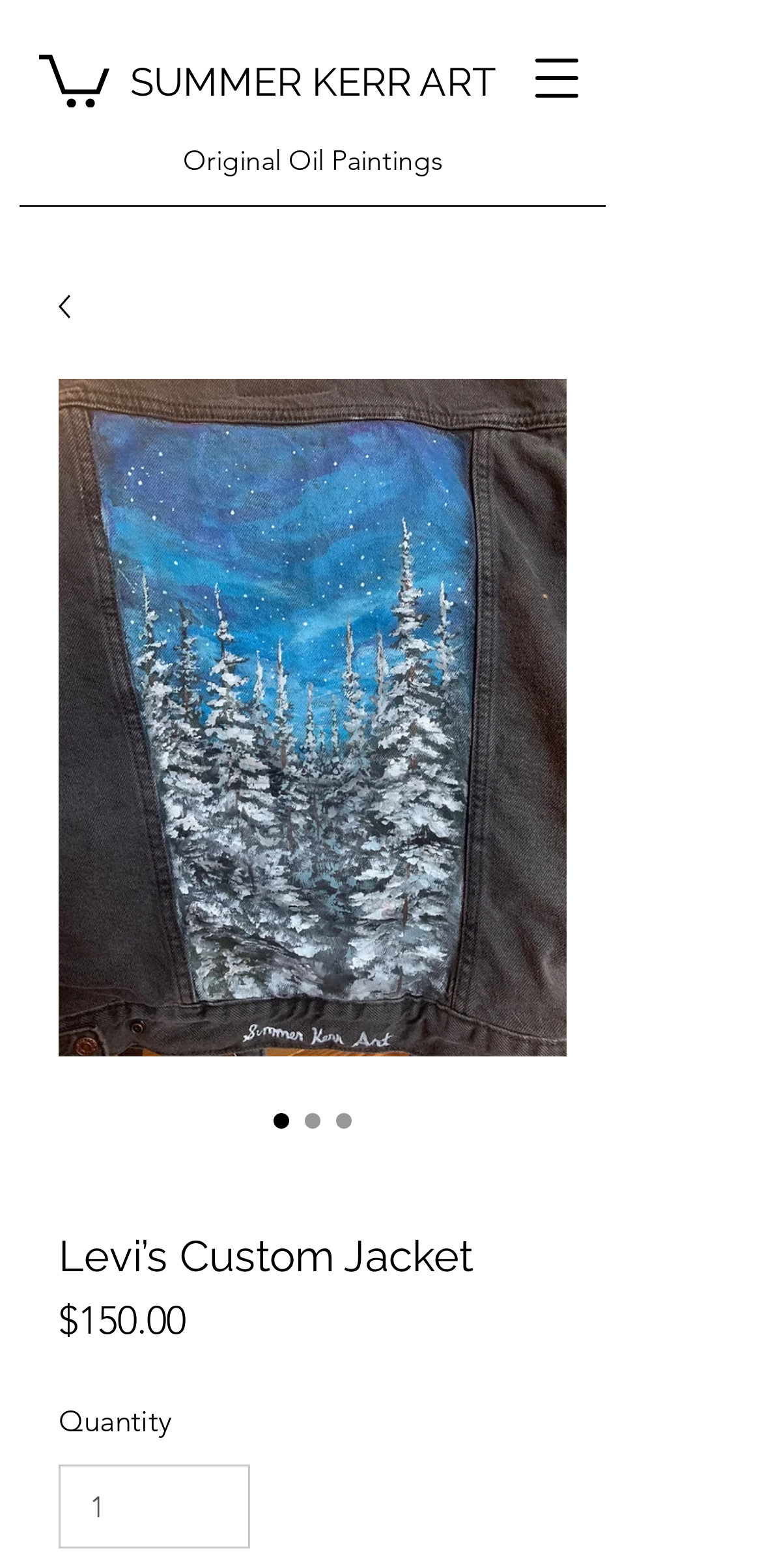What is the price of the Levi's Custom Jacket?
Please provide a single word or phrase based on the screenshot.

$150.00